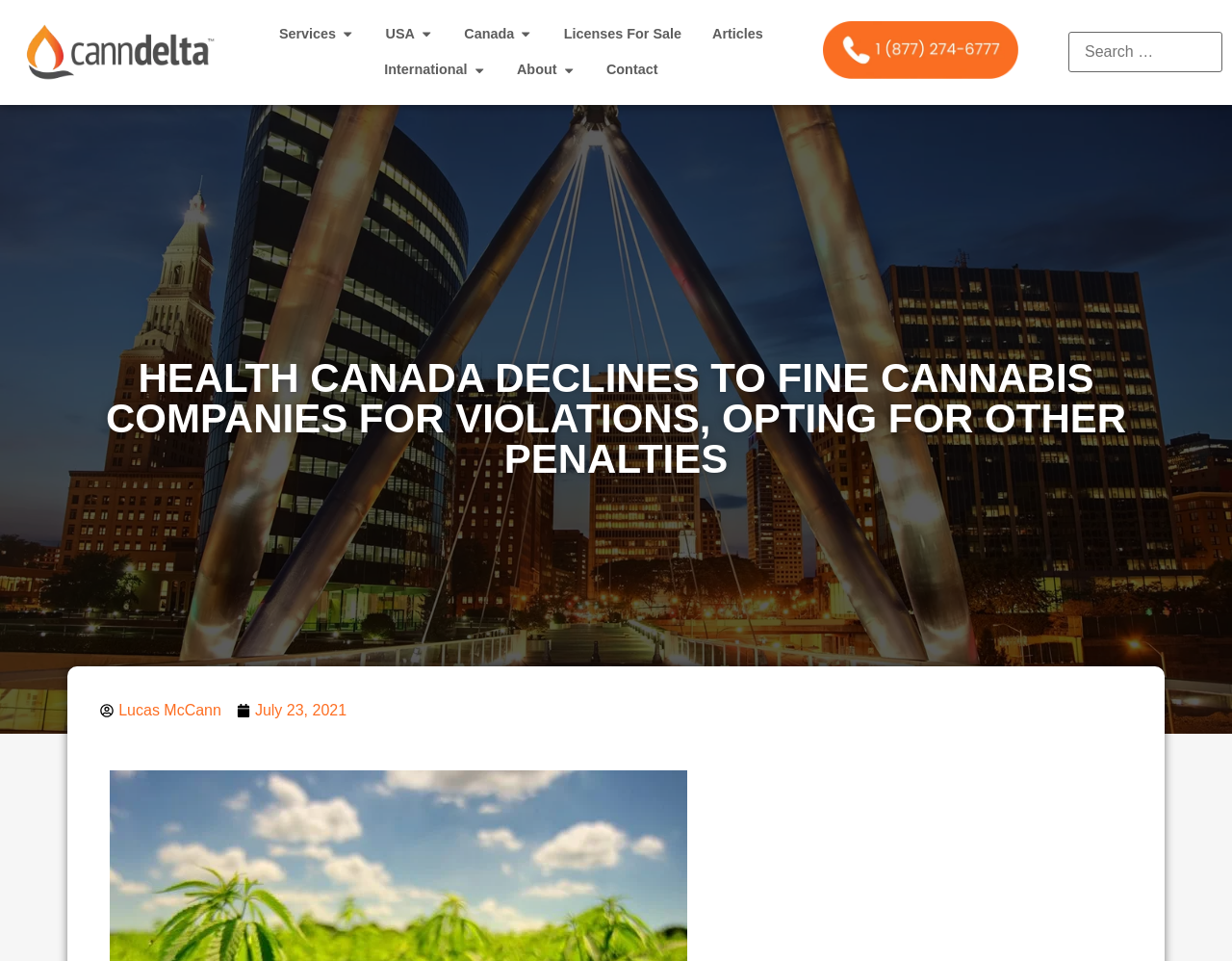Offer a detailed account of what is visible on the webpage.

The webpage appears to be an article or blog post discussing Health Canada's new approach to enforcing cannabis regulations and its implications for cannabis businesses. 

At the top left of the page, there is a link. To the right of this link, a navigation menu is located, which can be toggled open or closed. This menu contains several options, including "Services", "USA", "Canada", "Licenses For Sale", "Articles", "International", "About", and "Contact". 

Below the navigation menu, a prominent heading reads "HEALTH CANADA DECLINES TO FINE CANNABIS COMPANIES FOR VIOLATIONS, OPTING FOR OTHER PENALTIES". 

Underneath the heading, there is a section with the author's name, "Lucas McCann", and the date "July 23, 2021". 

On the right side of the page, near the top, there is a textbox.